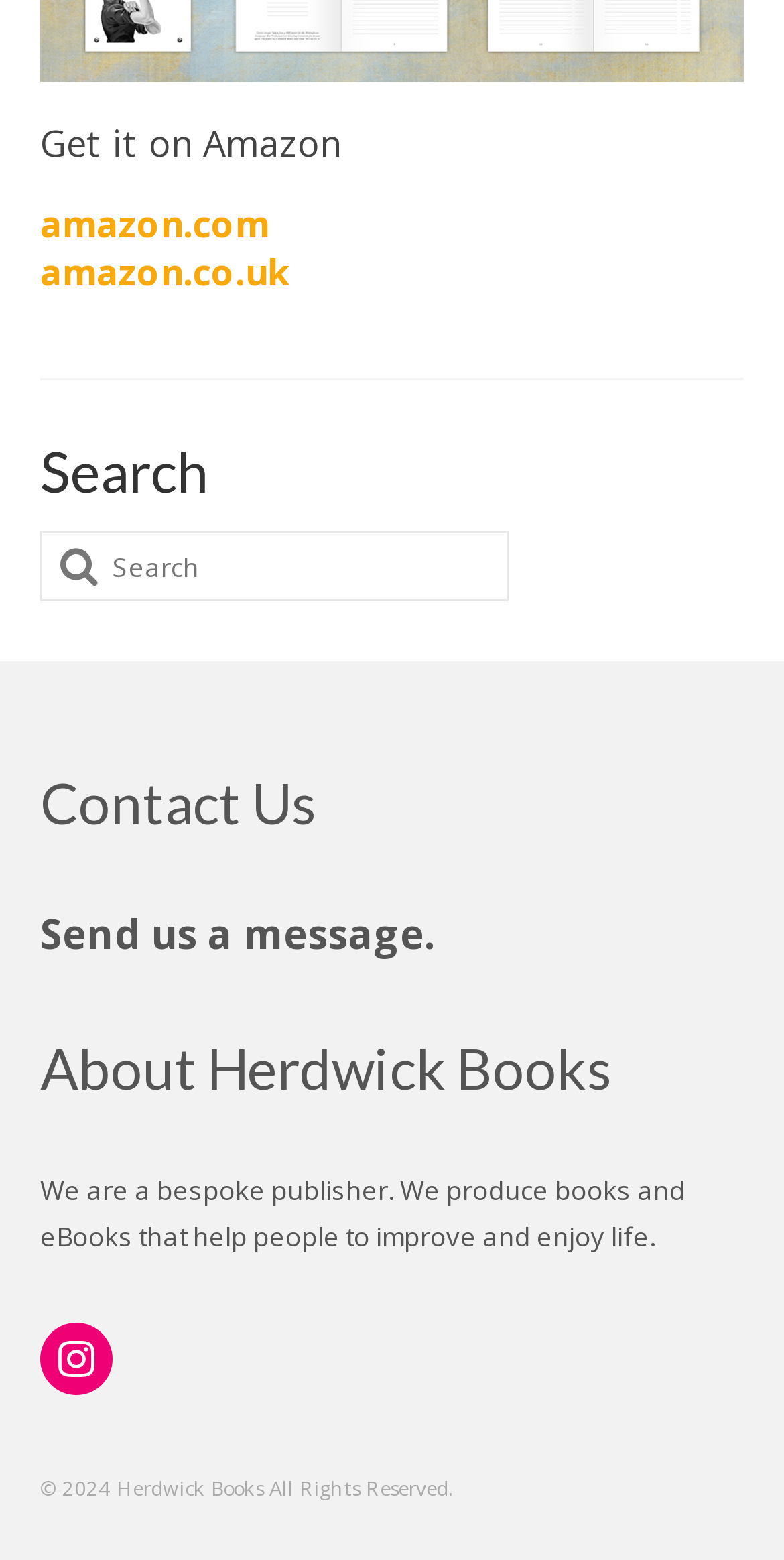Provide the bounding box coordinates for the UI element that is described by this text: "ALL210". The coordinates should be in the form of four float numbers between 0 and 1: [left, top, right, bottom].

None